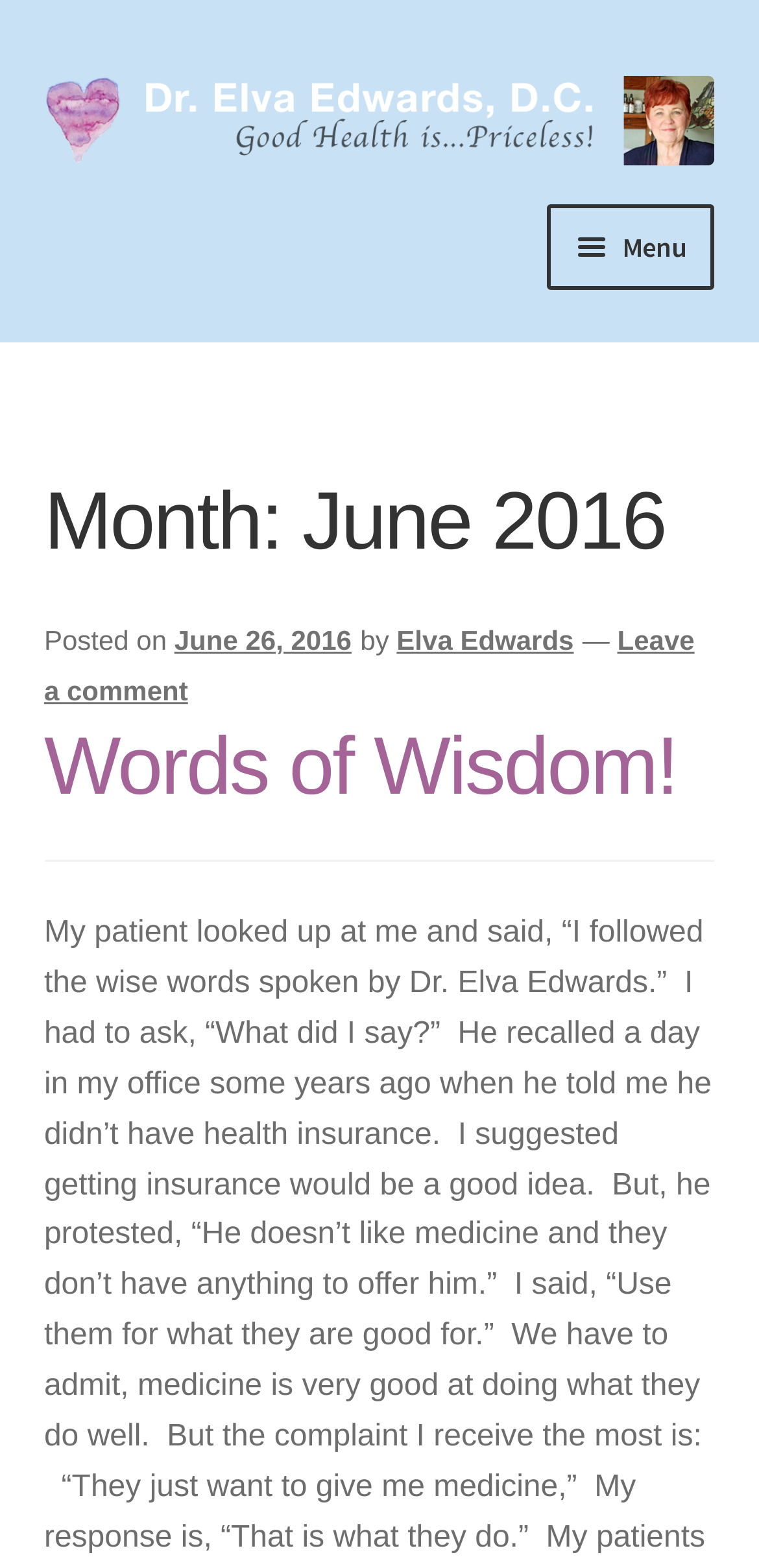Please identify the bounding box coordinates of where to click in order to follow the instruction: "Call or text 303-929-4320".

[0.058, 0.185, 0.942, 0.238]